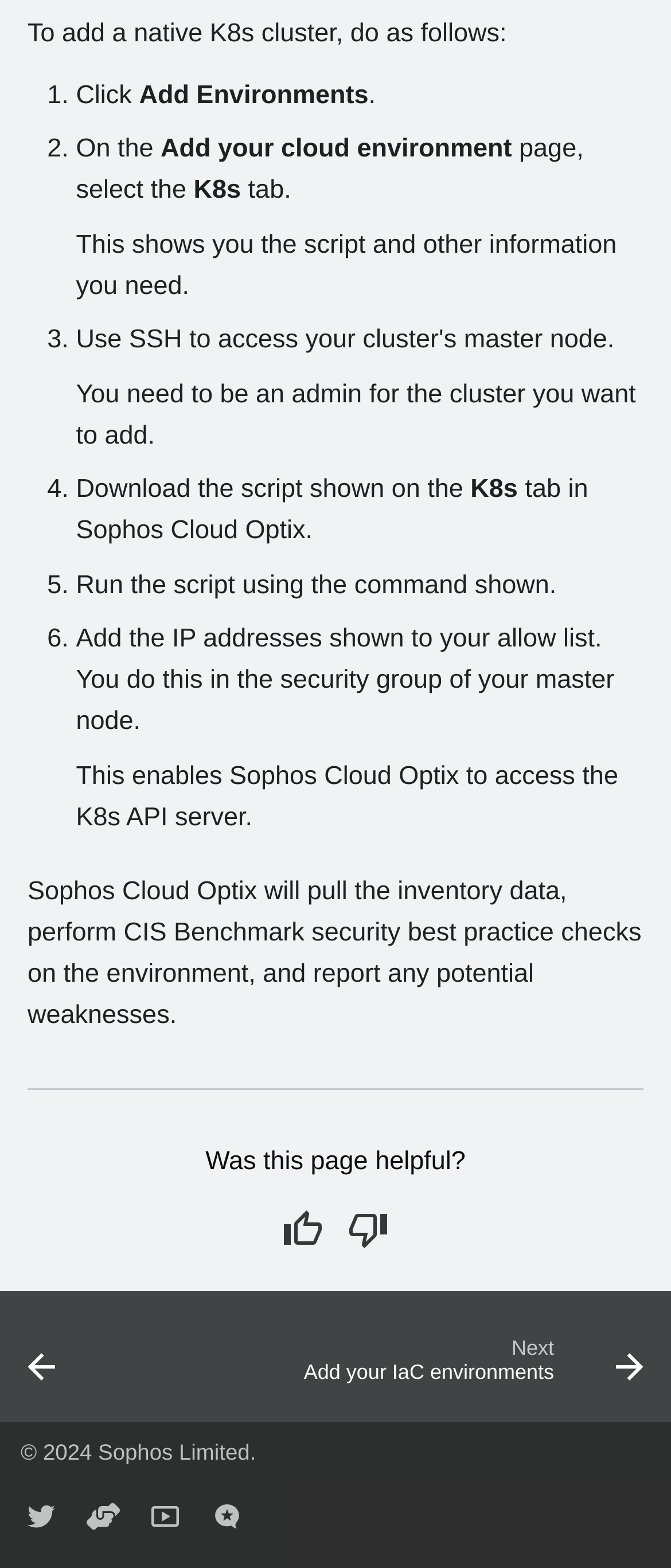Give the bounding box coordinates for the element described as: "Previous Remove GCP environments".

[0.0, 0.845, 0.126, 0.898]